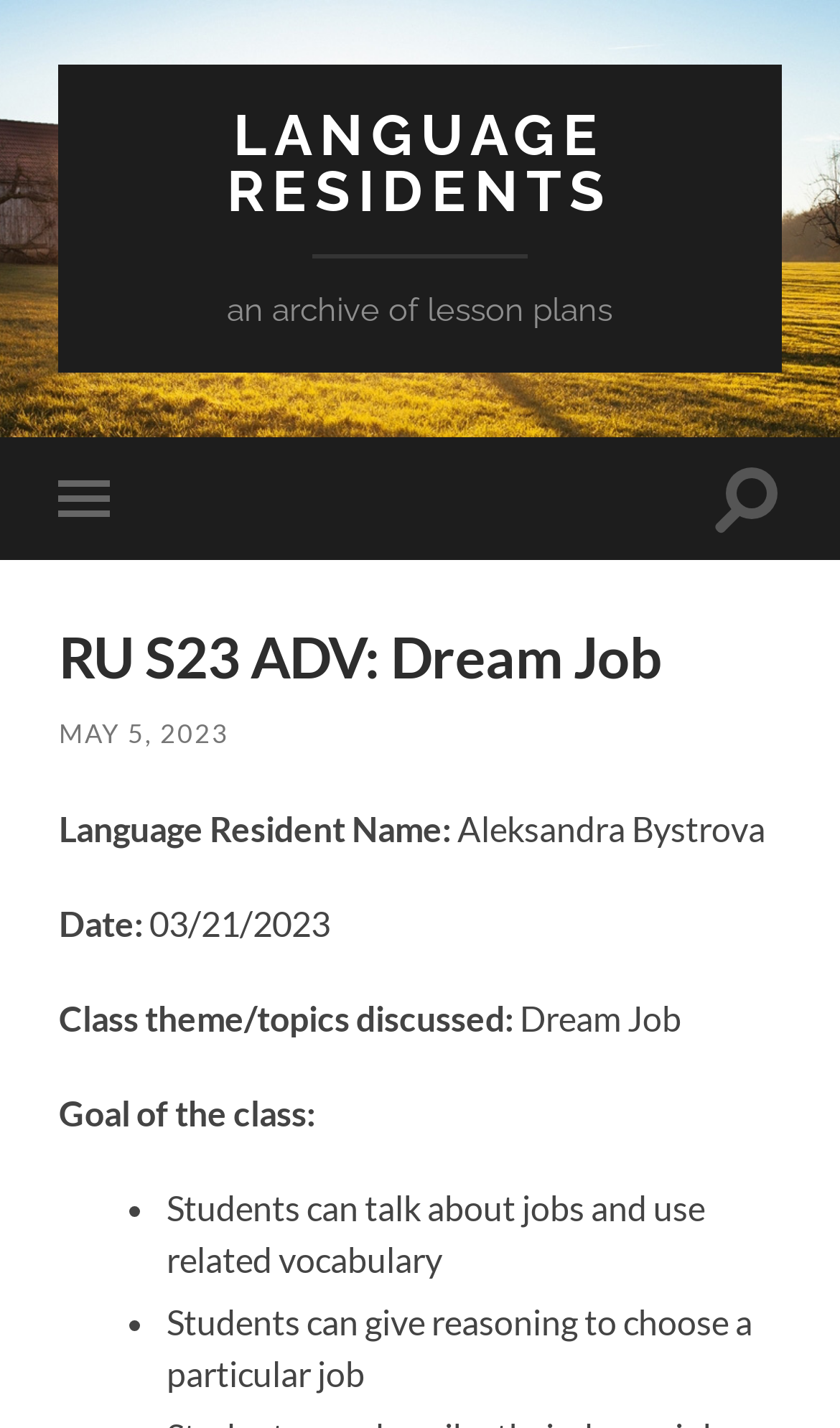Generate a comprehensive description of the contents of the webpage.

The webpage is about a language resident's lesson plan archive, specifically focused on a "Dream Job" theme. At the top, there is a link to "LANGUAGE RESIDENTS" and a brief description "an archive of lesson plans". 

On the top left, there are two buttons: "Toggle mobile menu" and "Toggle search field" on the top right. Below these buttons, the title "RU S23 ADV: Dream Job" is displayed prominently. 

Under the title, there is a link to a specific date "MAY 5, 2023". The language resident's name, "Aleksandra Bystrova", is listed below, along with the date "03/21/2023". 

The main content of the webpage is organized into sections. The first section is "Class theme/topics discussed:", which is about "Dream Job". The next section is "Goal of the class:", which is followed by a list of two bullet points. The first bullet point states that "Students can talk about jobs and use related vocabulary", and the second bullet point states that "Students can give reasoning to choose a particular job".